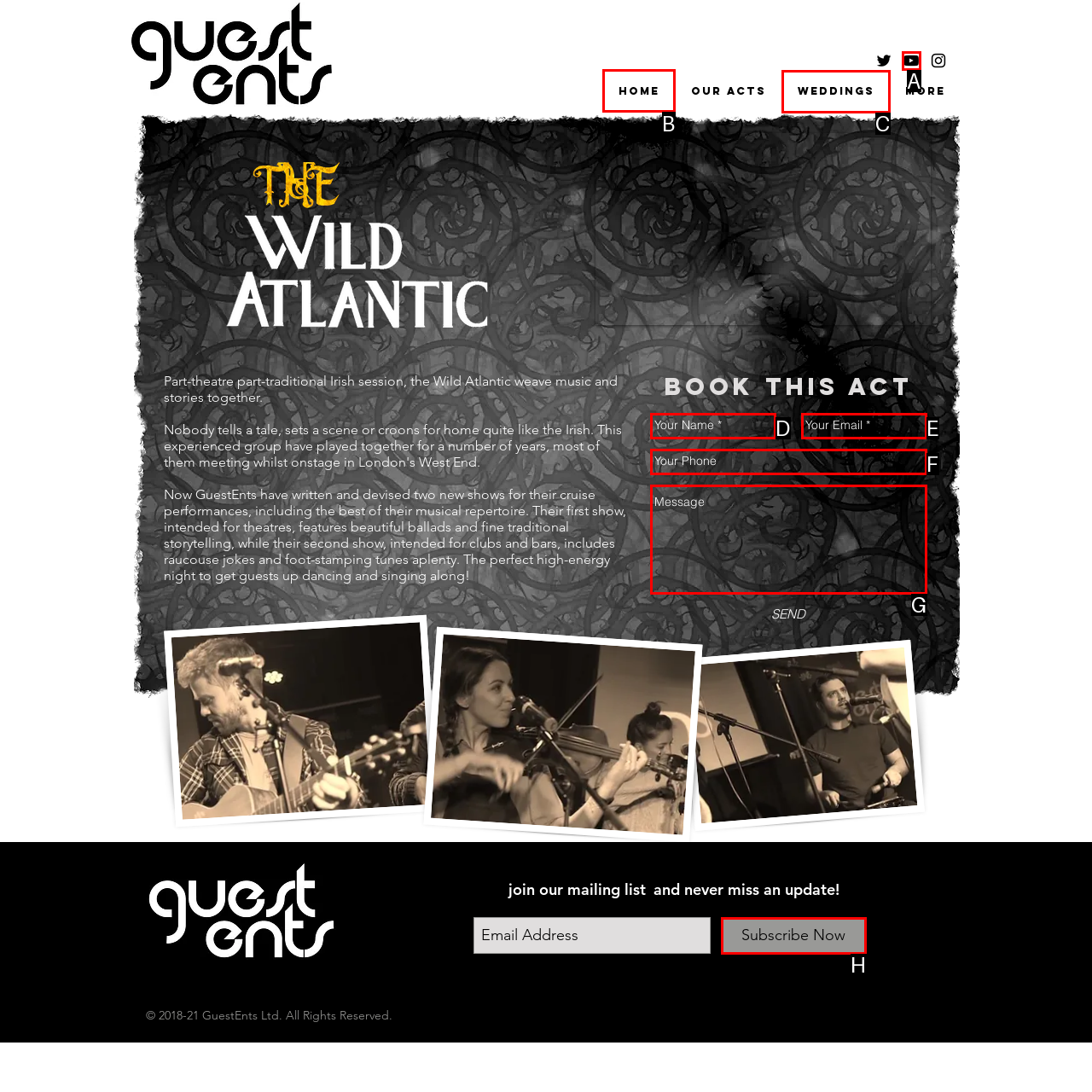Indicate the HTML element that should be clicked to perform the task: Click the Home link Reply with the letter corresponding to the chosen option.

B